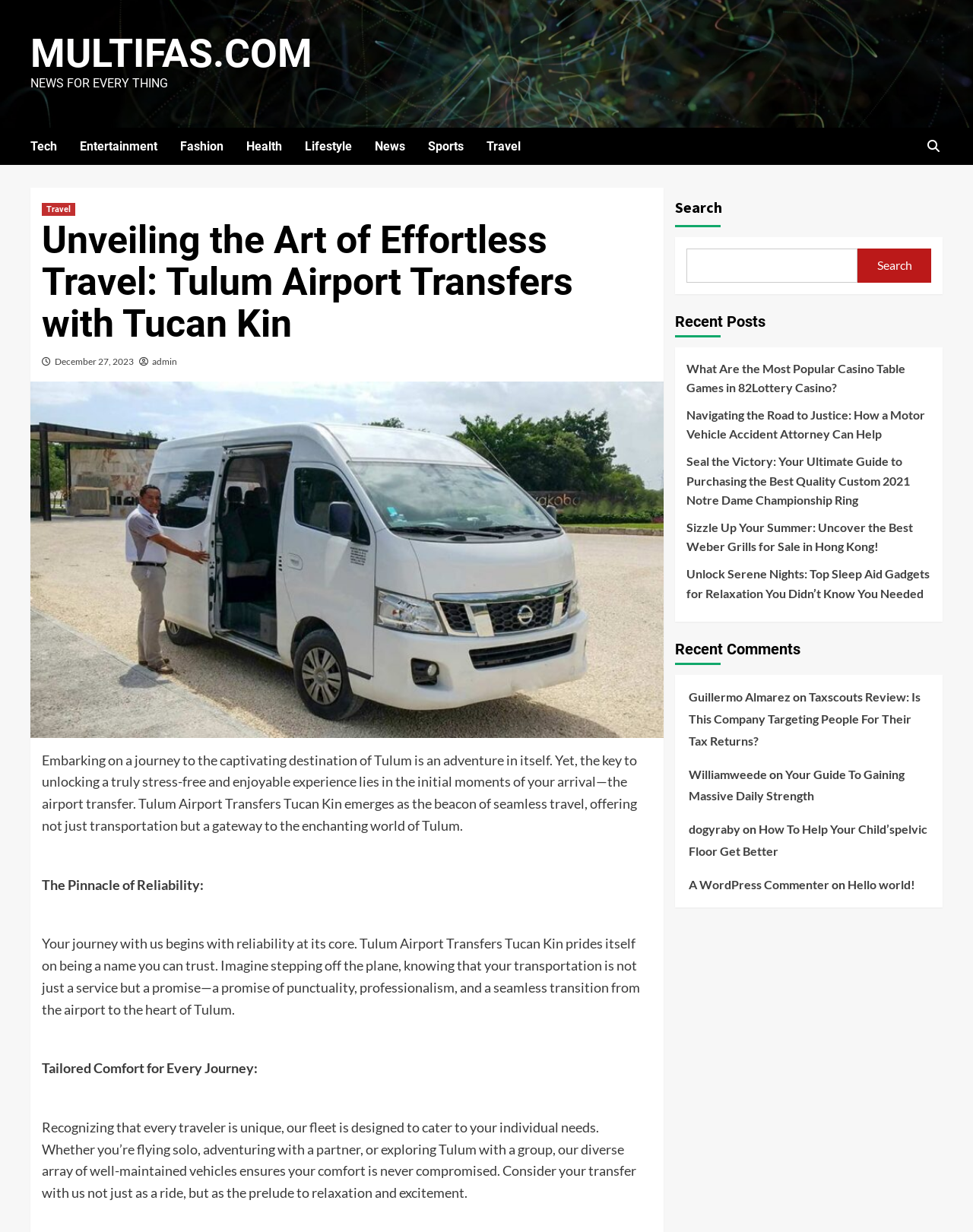Answer succinctly with a single word or phrase:
What is the name of the website?

MULTIFAS.COM